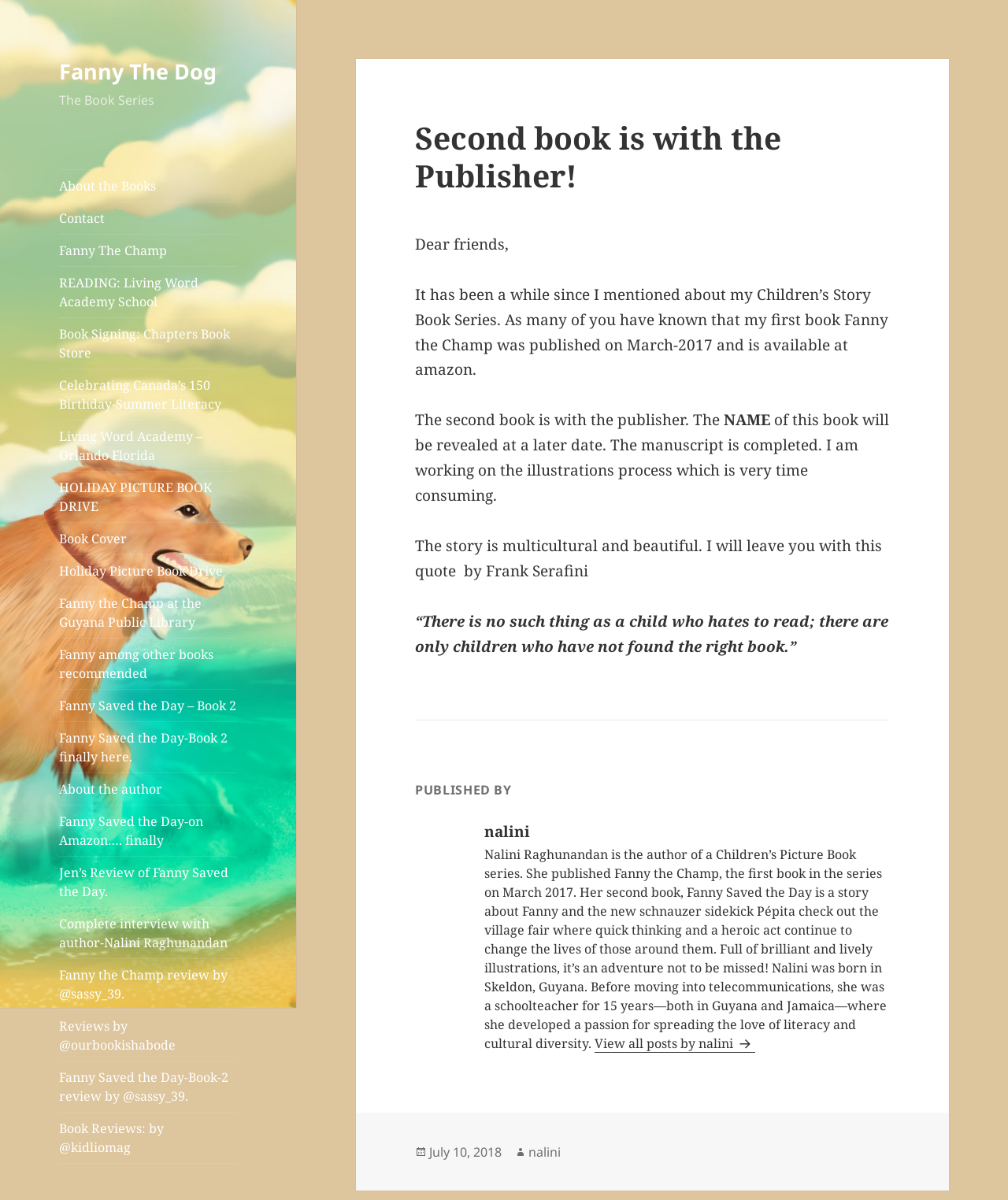Answer the question below using just one word or a short phrase: 
What is the quote mentioned in the article?

“There is no such thing as a child who hates to read; there are only children who have not found the right book.”